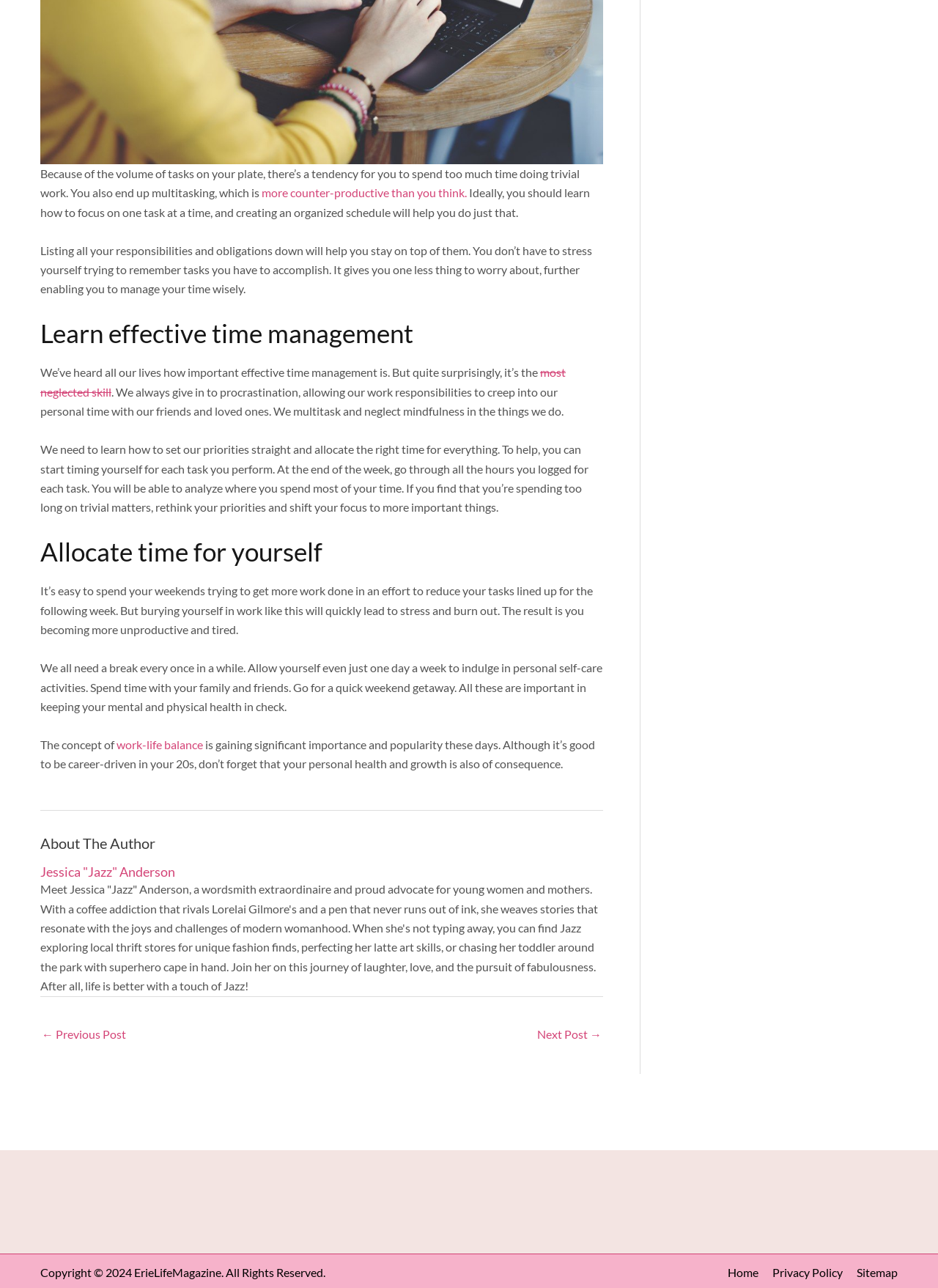What is the purpose of creating an organized schedule?
Based on the image, provide your answer in one word or phrase.

To focus on one task at a time